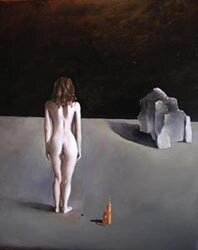Detail every visible element in the image extensively.

The image depicts a thought-provoking surrealist painting featuring a solitary nude figure standing with their back to the viewer. The figure's posture conveys a sense of contemplation, set against a stark, minimalist landscape characterized by a flat, muted ground that transitions into a dark, almost ethereal background. To the figure's right stands an abstract stone formation, adding a surreal quality to the scene, while a small, elaborate orange bottle is positioned near the foreground, inviting curiosity about its significance. This composition captures themes of isolation and introspection, reflective of the artist's interest in the human form and the emotional depth conveyed through simplicity and contrasts in the environment.